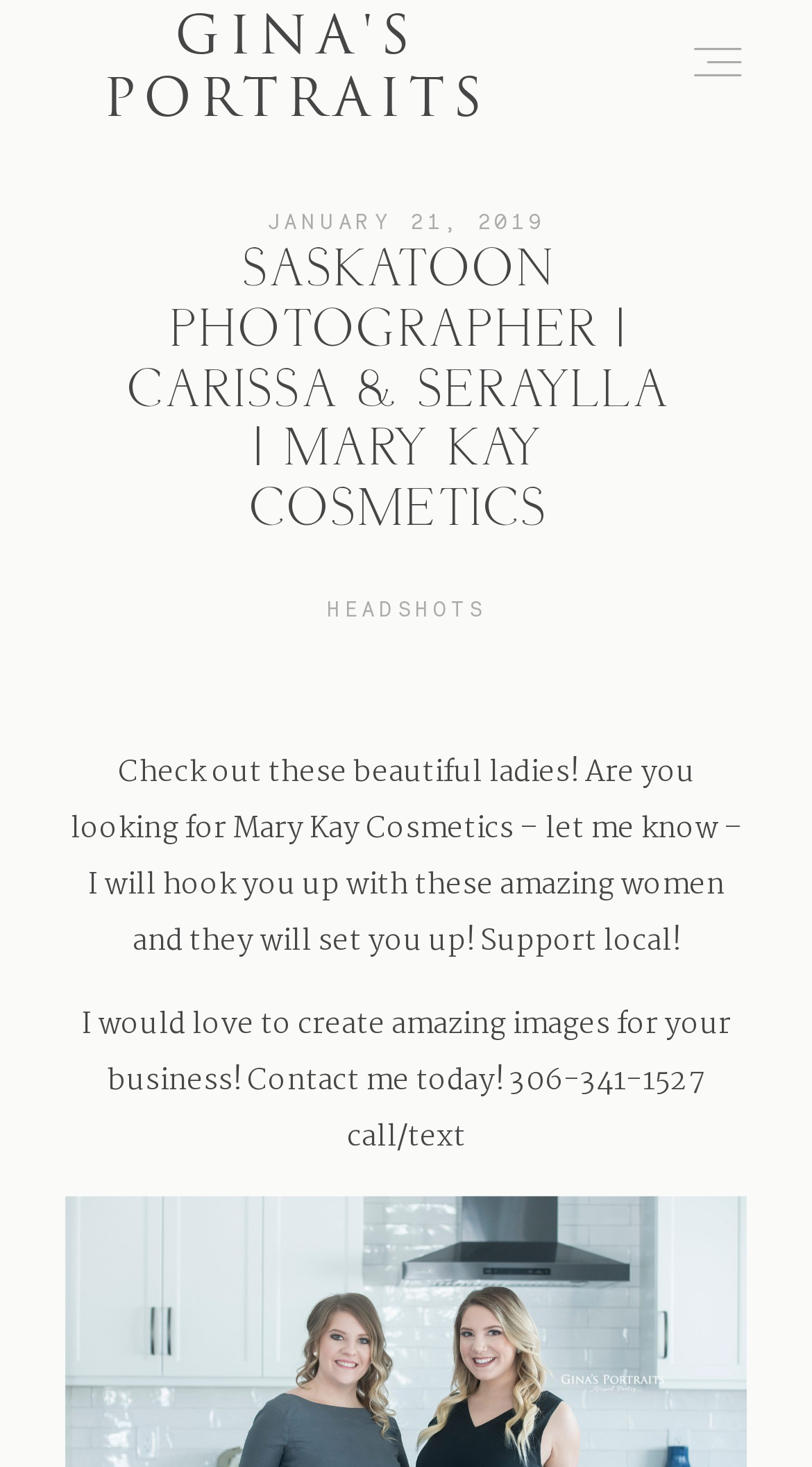Give a one-word or phrase response to the following question: What type of photographer is Gina?

Saskatoon photographer